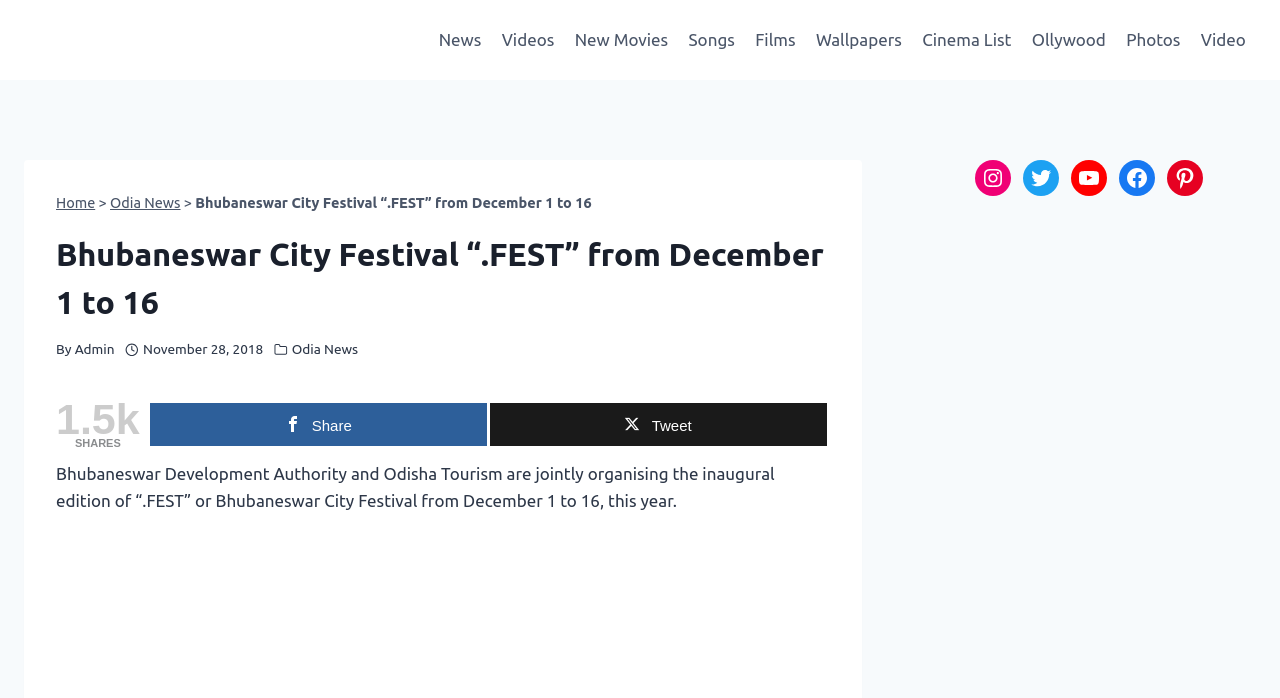Determine the main text heading of the webpage and provide its content.

Bhubaneswar City Festival “.FEST” from December 1 to 16